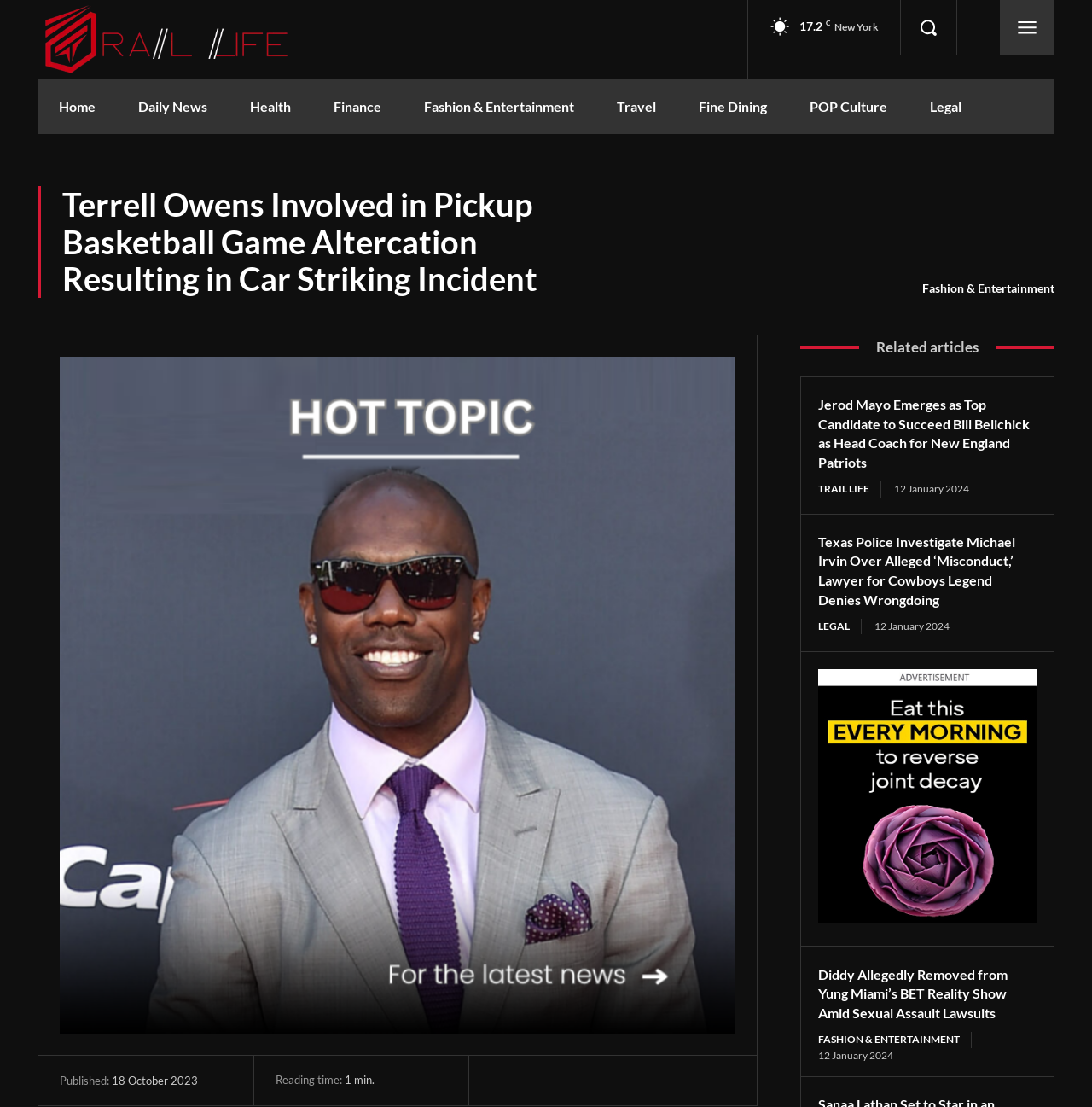Kindly provide the bounding box coordinates of the section you need to click on to fulfill the given instruction: "View the related article about Diddy".

[0.749, 0.888, 0.945, 0.94]